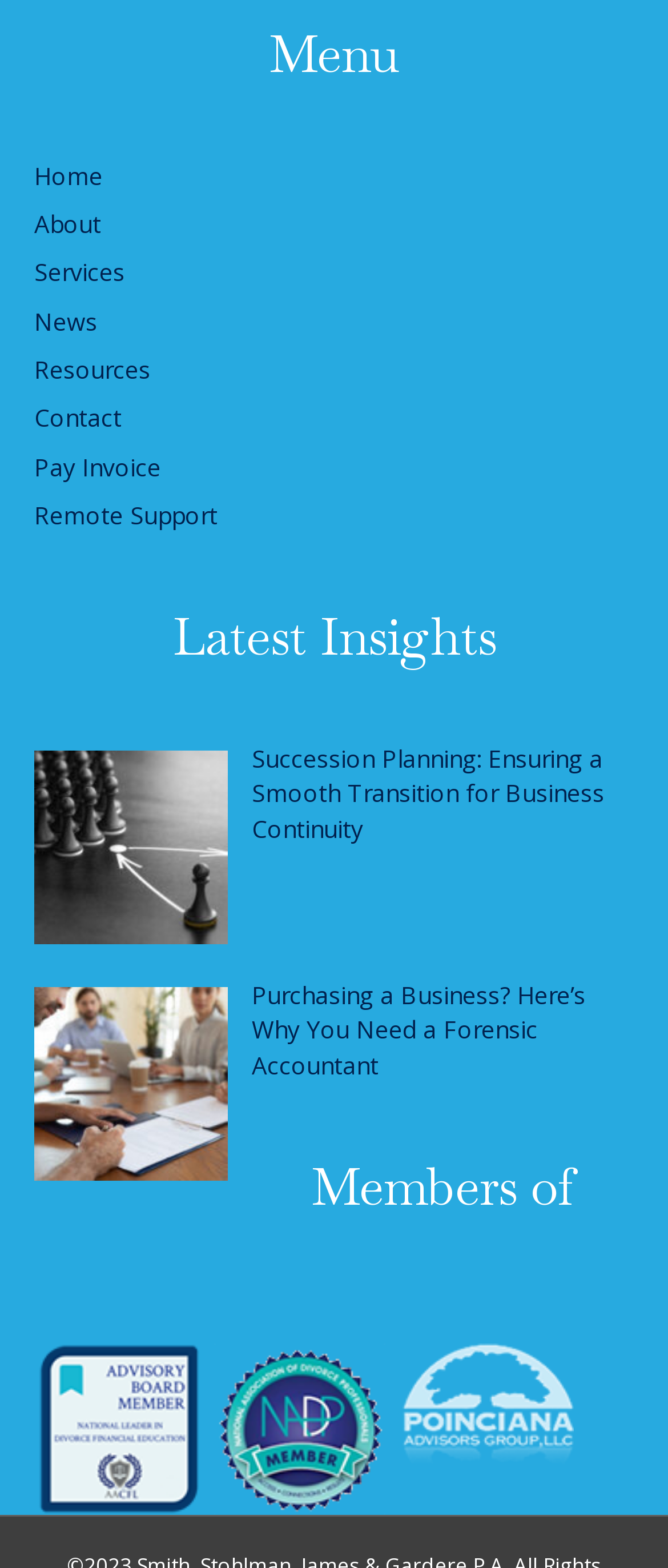Provide the bounding box coordinates of the HTML element this sentence describes: "facebook". The bounding box coordinates consist of four float numbers between 0 and 1, i.e., [left, top, right, bottom].

None